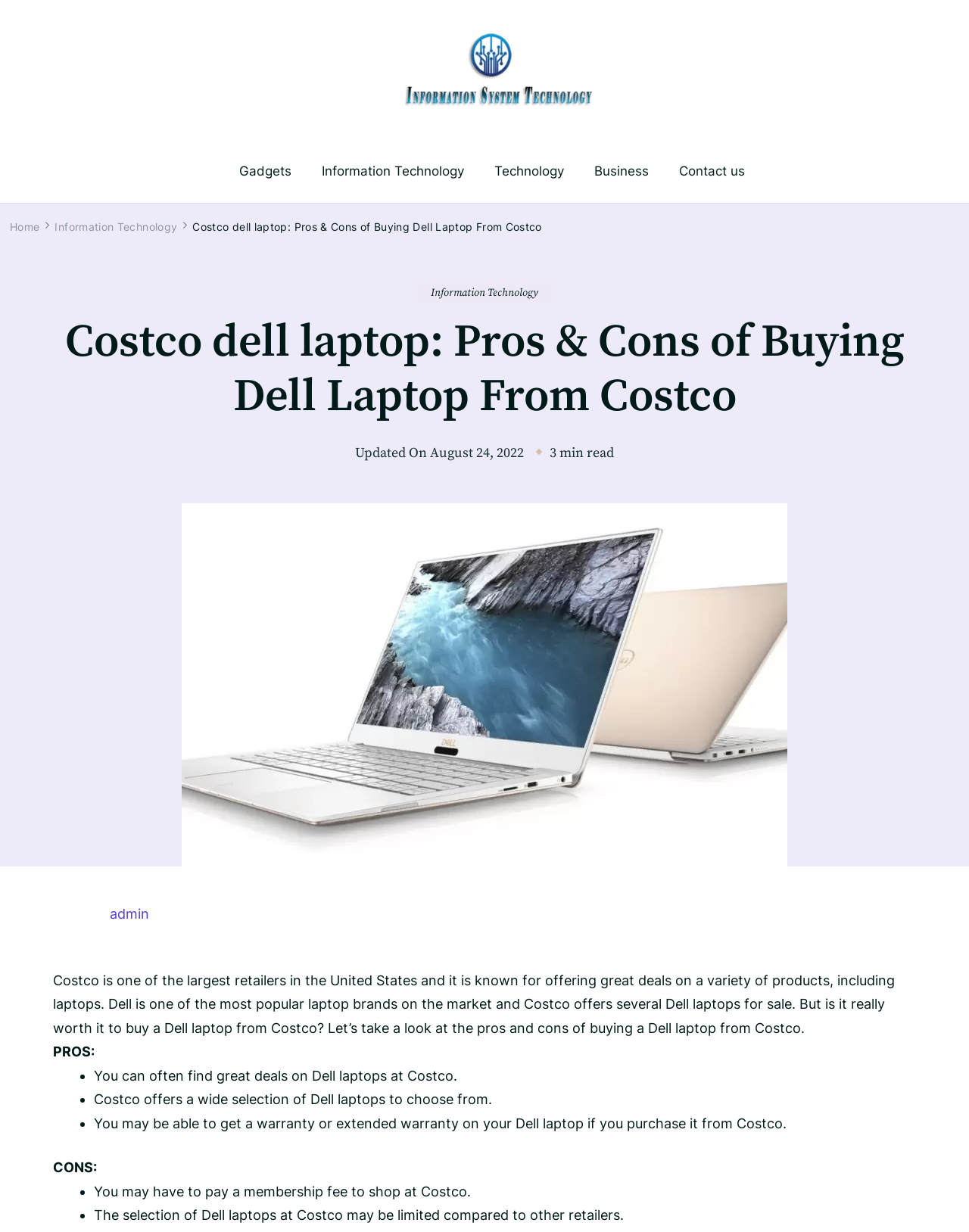Locate the bounding box coordinates of the area you need to click to fulfill this instruction: 'Click on the 'Contact us' link'. The coordinates must be in the form of four float numbers ranging from 0 to 1: [left, top, right, bottom].

[0.701, 0.134, 0.769, 0.144]